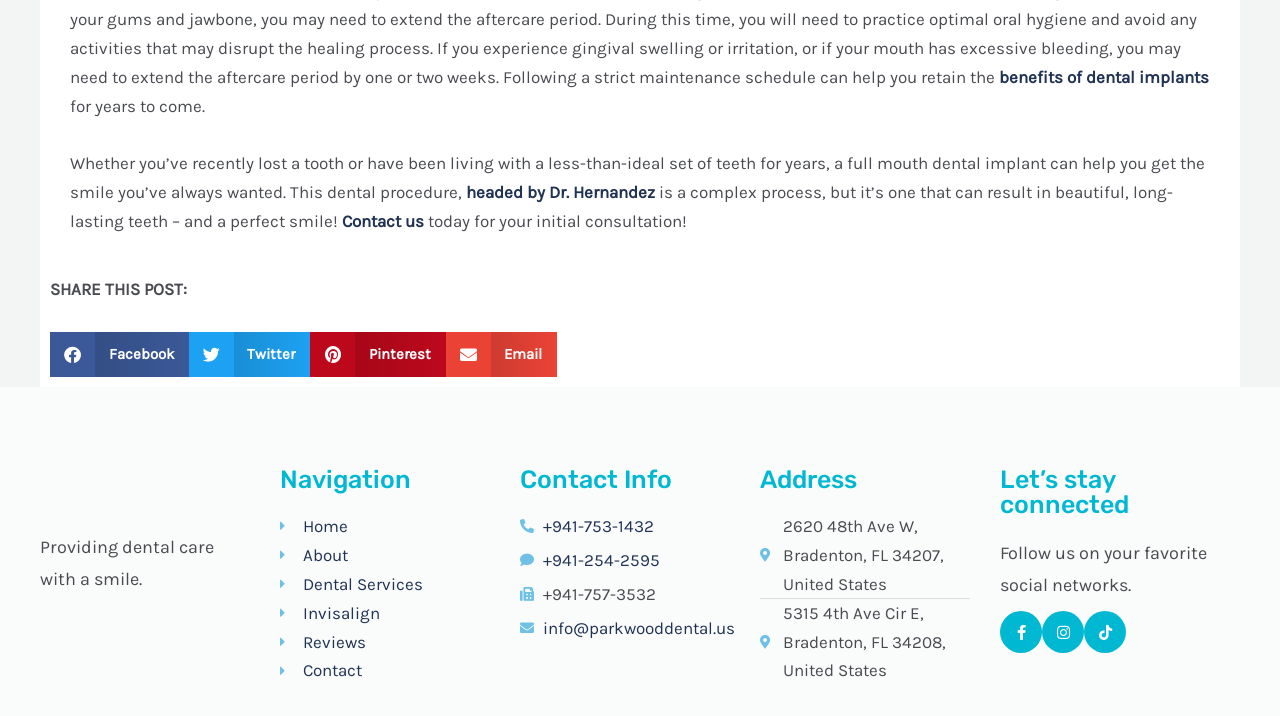Using the webpage screenshot, locate the HTML element that fits the following description and provide its bounding box: "Facebook".

[0.039, 0.464, 0.147, 0.526]